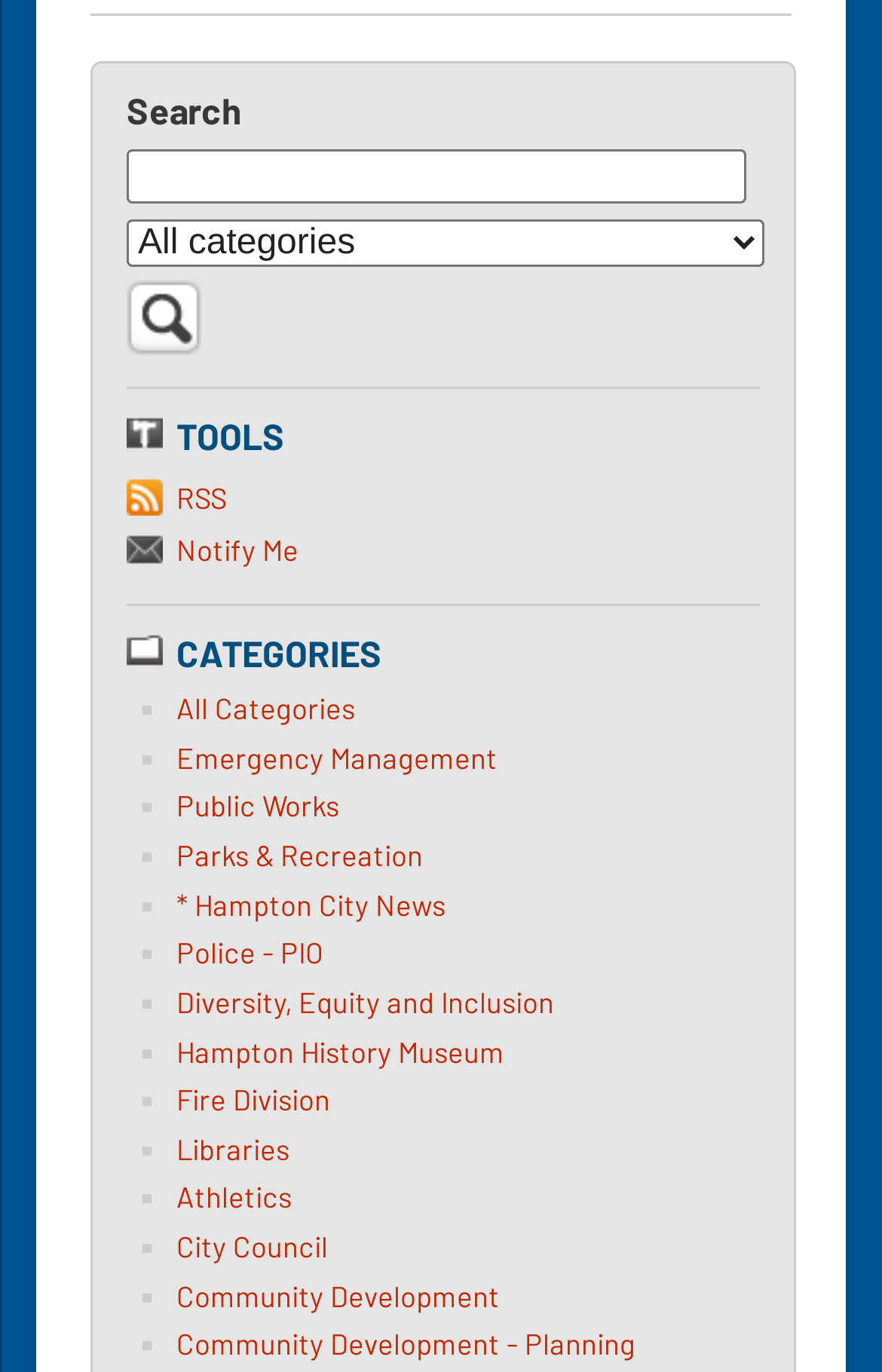Please identify the bounding box coordinates of the region to click in order to complete the task: "Read the blog". The coordinates must be four float numbers between 0 and 1, specified as [left, top, right, bottom].

None